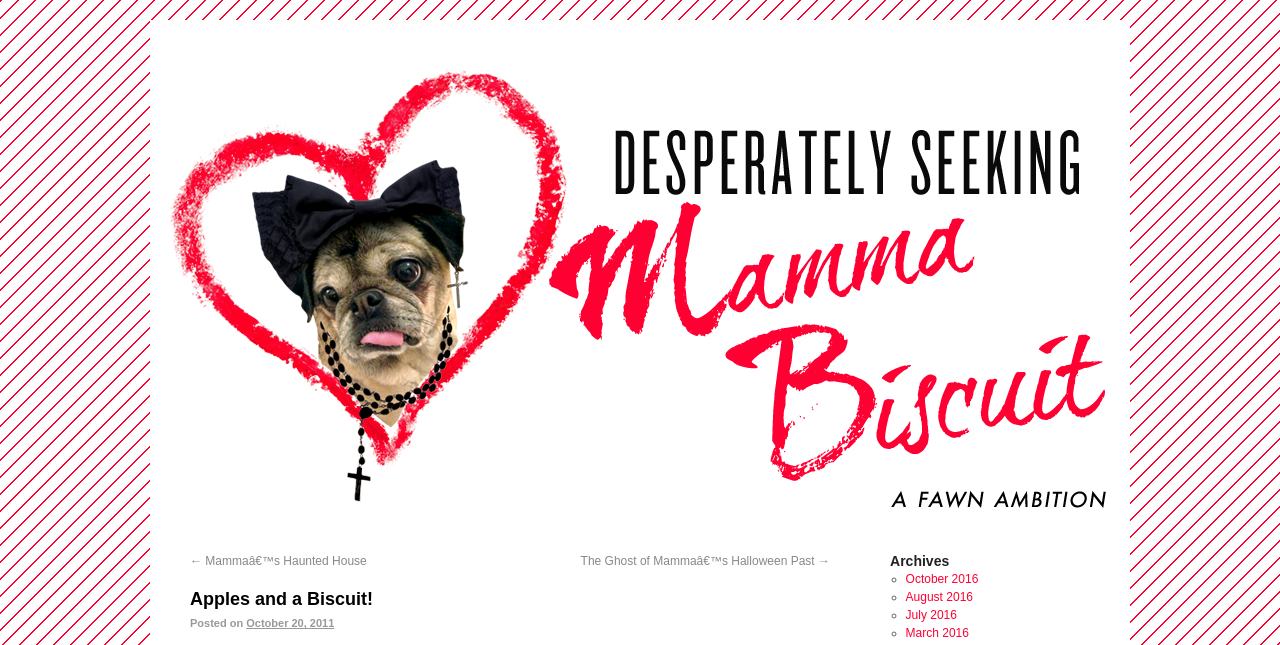Using the webpage screenshot and the element description August 2016, determine the bounding box coordinates. Specify the coordinates in the format (top-left x, top-left y, bottom-right x, bottom-right y) with values ranging from 0 to 1.

[0.707, 0.915, 0.76, 0.936]